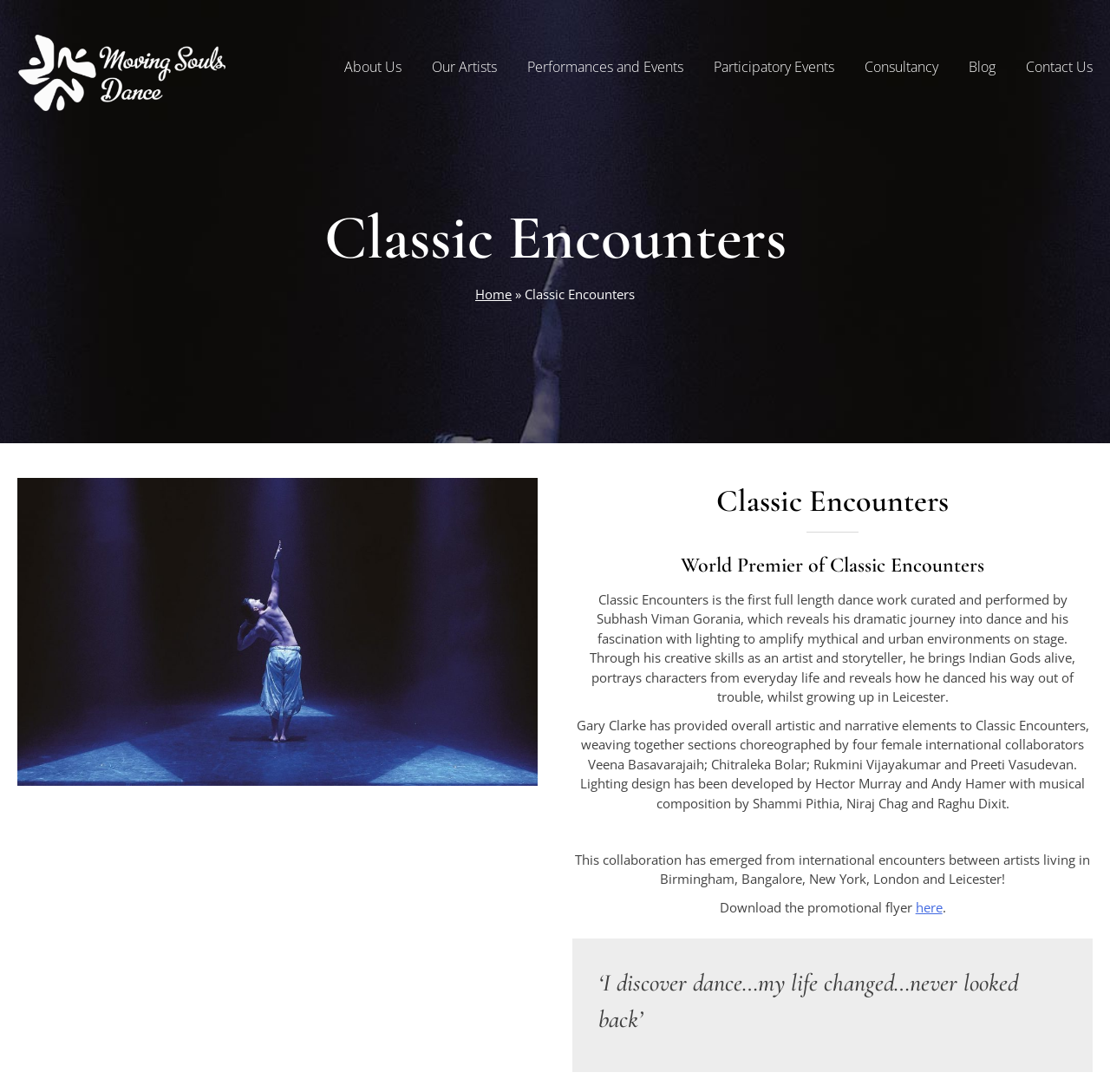Please identify the bounding box coordinates of the clickable region that I should interact with to perform the following instruction: "Click on the 'About Us' link". The coordinates should be expressed as four float numbers between 0 and 1, i.e., [left, top, right, bottom].

[0.283, 0.052, 0.362, 0.071]